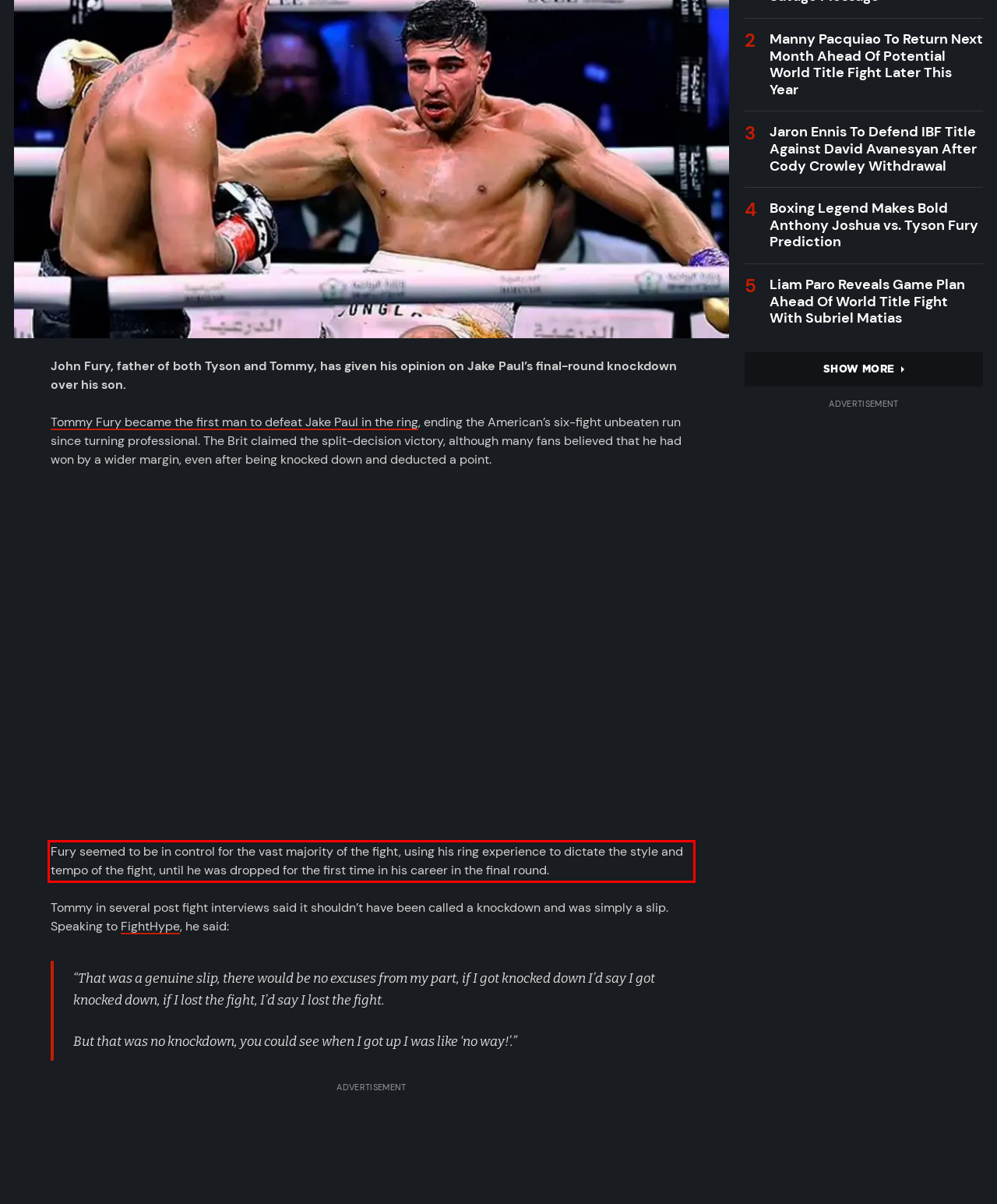Analyze the red bounding box in the provided webpage screenshot and generate the text content contained within.

Fury seemed to be in control for the vast majority of the fight, using his ring experience to dictate the style and tempo of the fight, until he was dropped for the first time in his career in the final round.